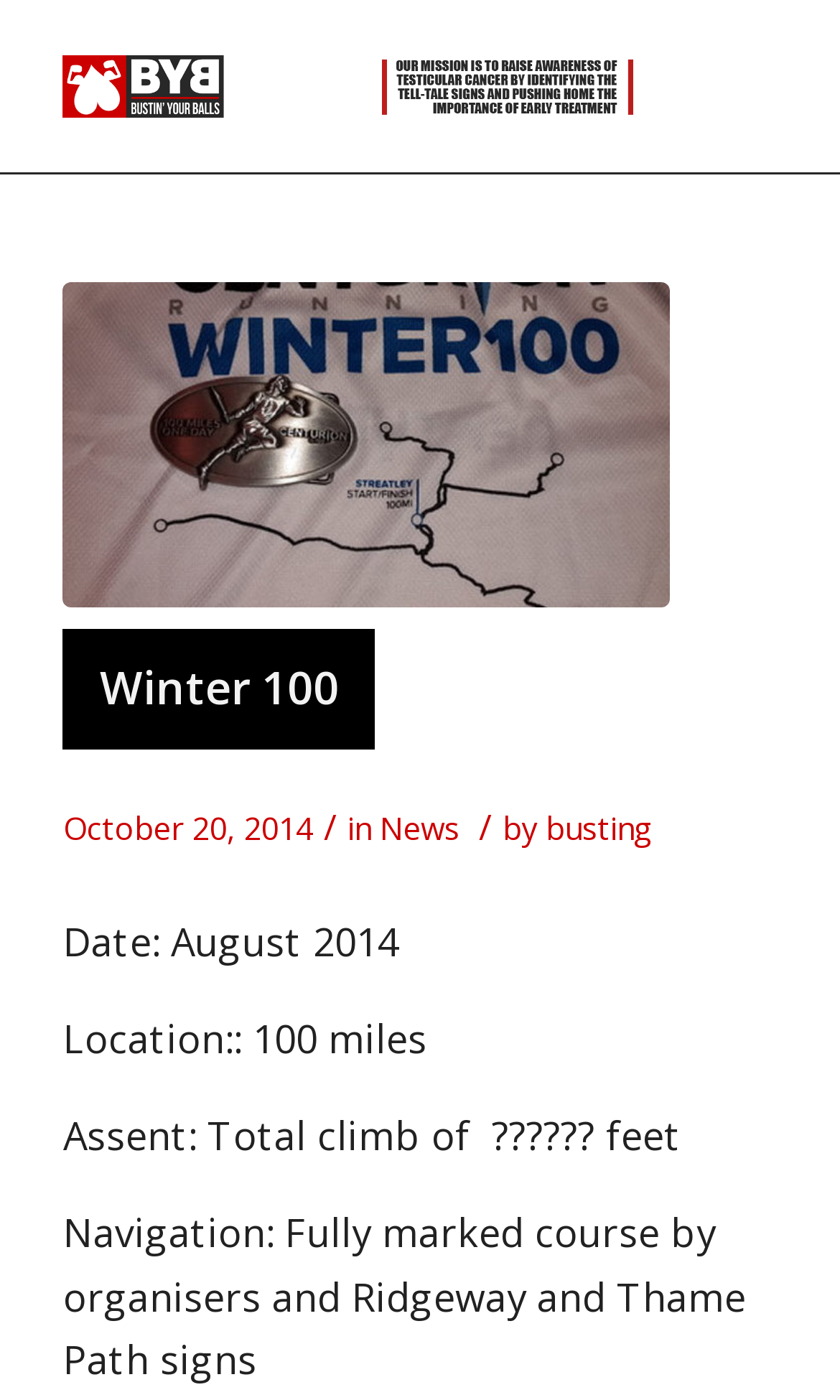What is the date of the event?
Please respond to the question with as much detail as possible.

I found the date of the event by examining the time element in the header section, which contains the text 'October 20, 2014'. This indicates that the event took place on this specific date.